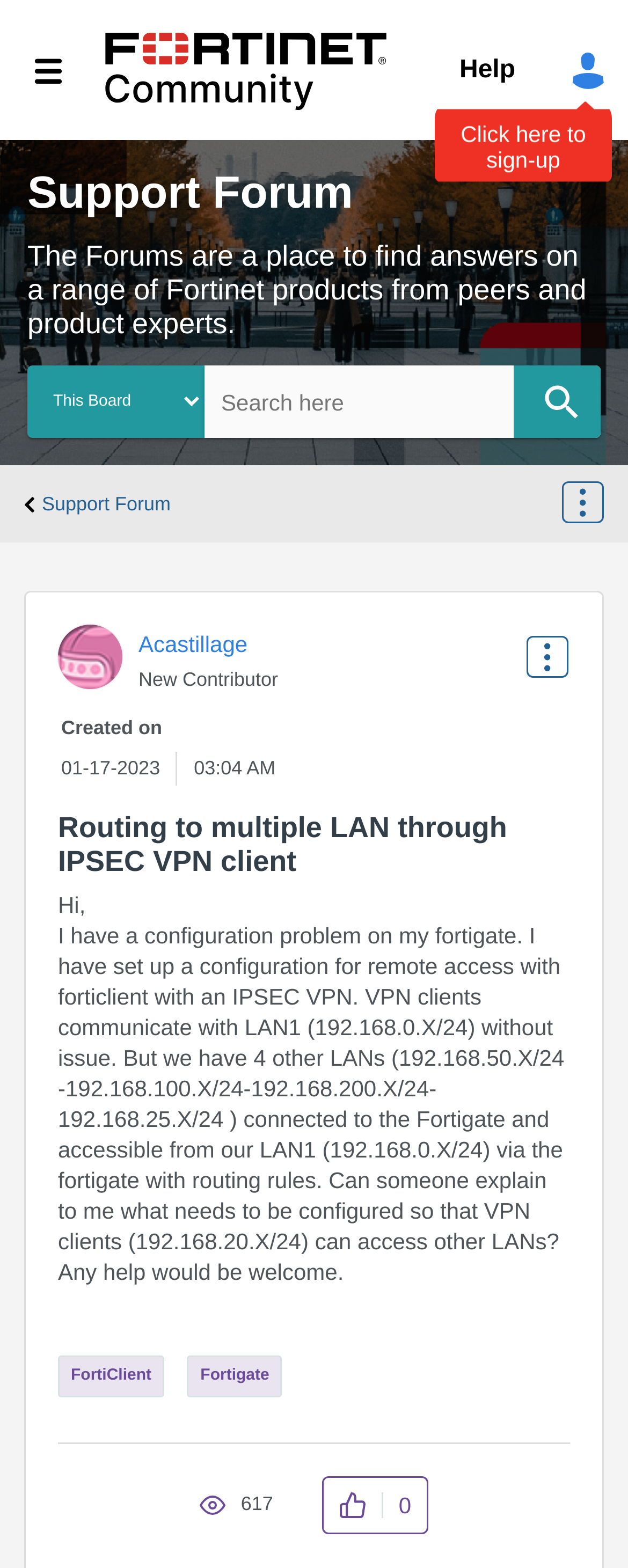What is the user's Fortigate configuration issue related to?
Please give a well-detailed answer to the question.

I determined the answer by reading the post content, which mentions that the user has set up a configuration for remote access with FortiClient and is having issues with VPN clients accessing other LANs.